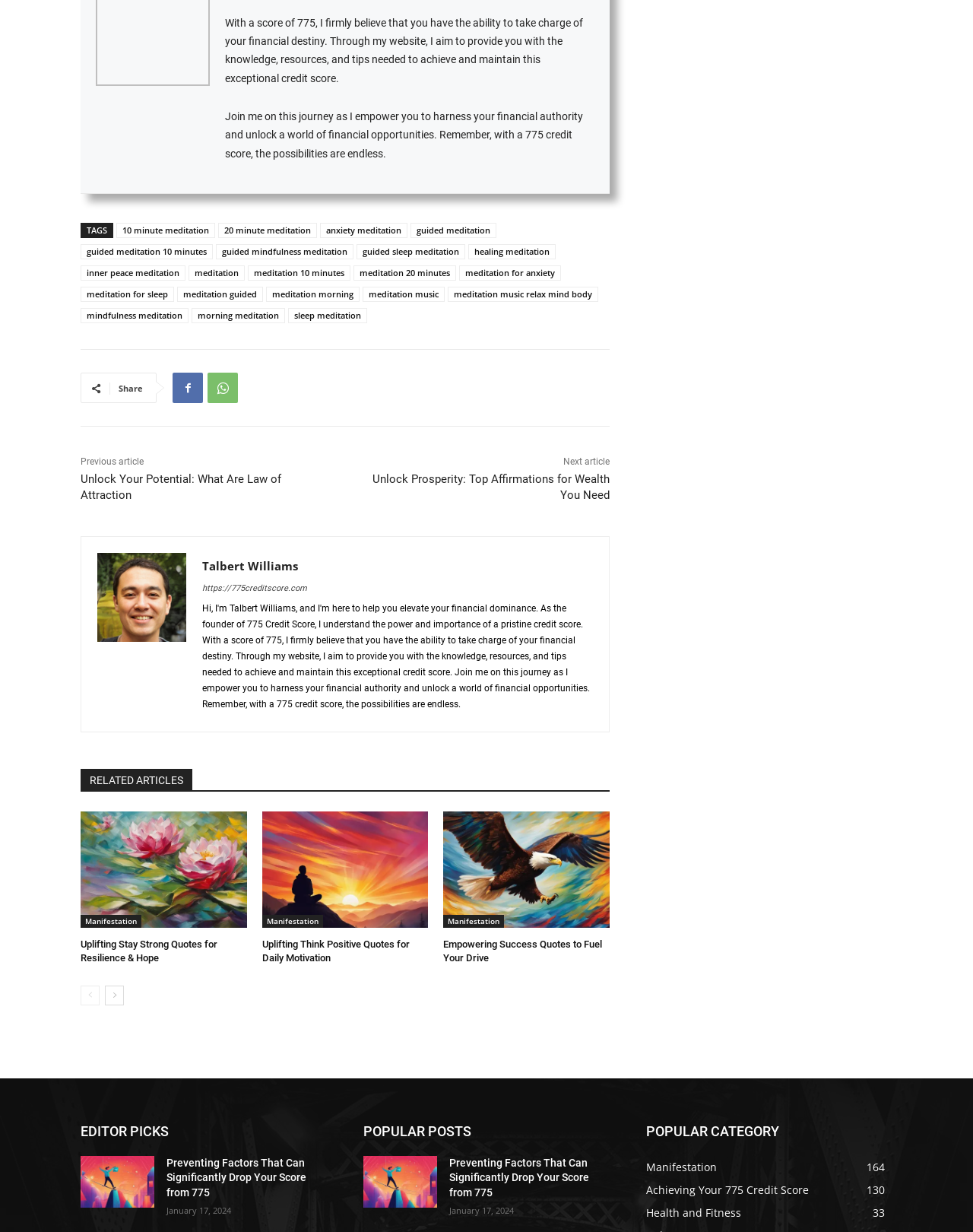Find the bounding box of the element with the following description: "meditation music relax mind body". The coordinates must be four float numbers between 0 and 1, formatted as [left, top, right, bottom].

[0.46, 0.233, 0.615, 0.245]